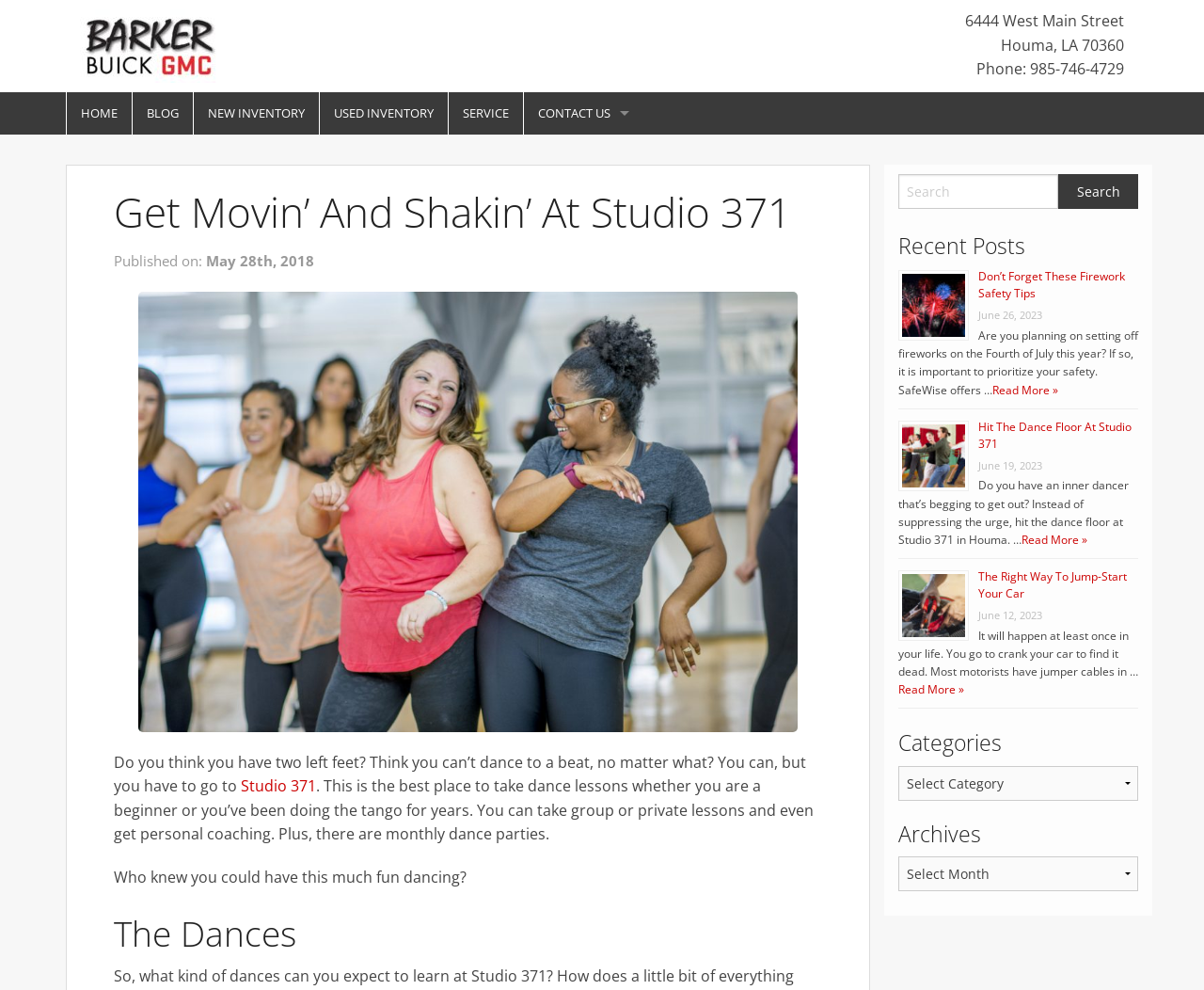Extract the bounding box coordinates for the HTML element that matches this description: "title="Barker Buick GMC"". The coordinates should be four float numbers between 0 and 1, i.e., [left, top, right, bottom].

[0.066, 0.034, 0.184, 0.055]